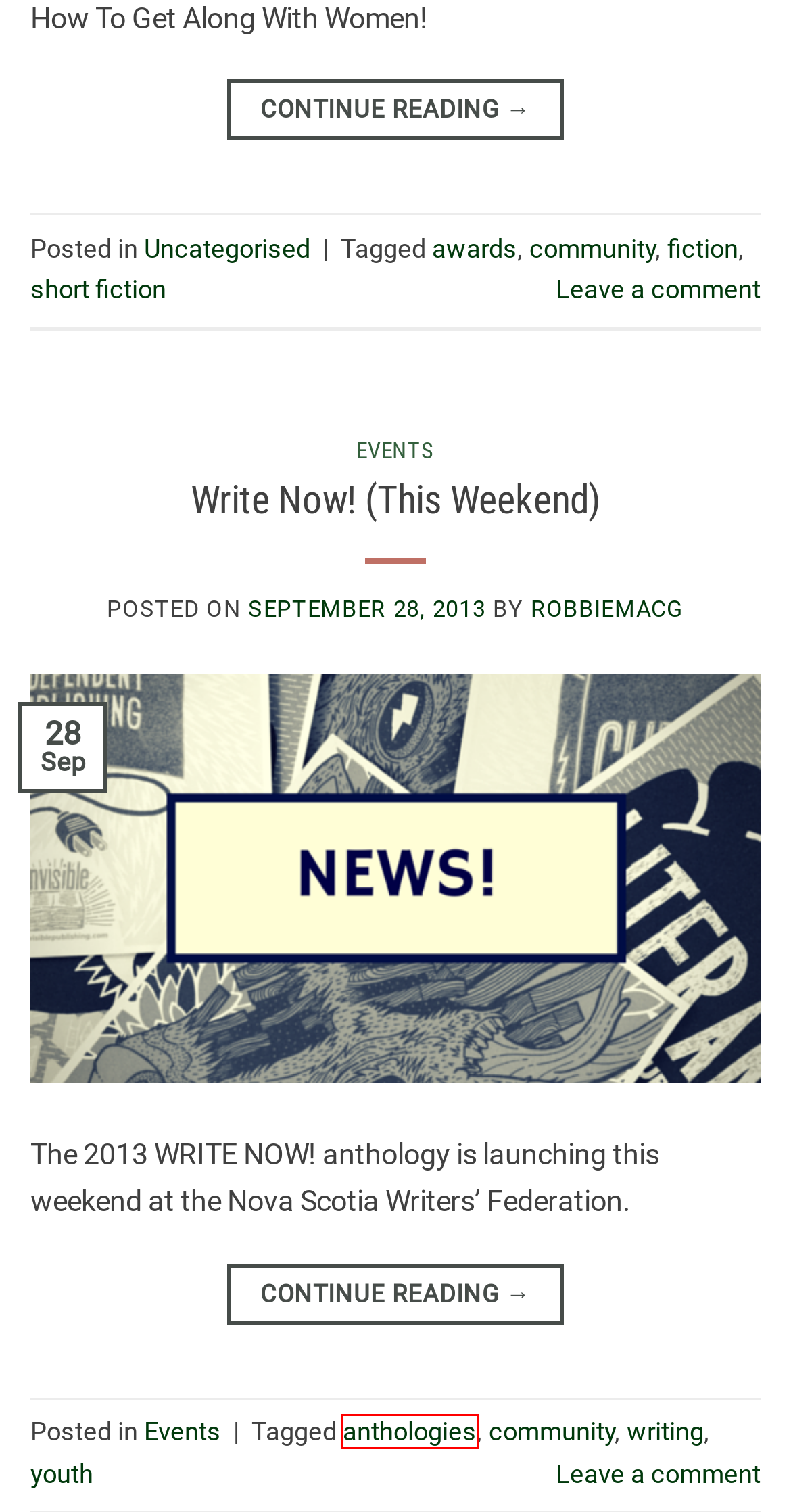Look at the screenshot of the webpage and find the element within the red bounding box. Choose the webpage description that best fits the new webpage that will appear after clicking the element. Here are the candidates:
A. One-Two Punch! · Invisible Publishing
B. anthologies Archives · Invisible Publishing
C. Contact · Invisible Publishing
D. Write Now! (This Weekend) · Invisible Publishing
E. Giller Give-away! · Invisible Publishing
F. writing Archives · Invisible Publishing
G. Word On All The Streets · Invisible Publishing
H. awards Archives · Invisible Publishing

B